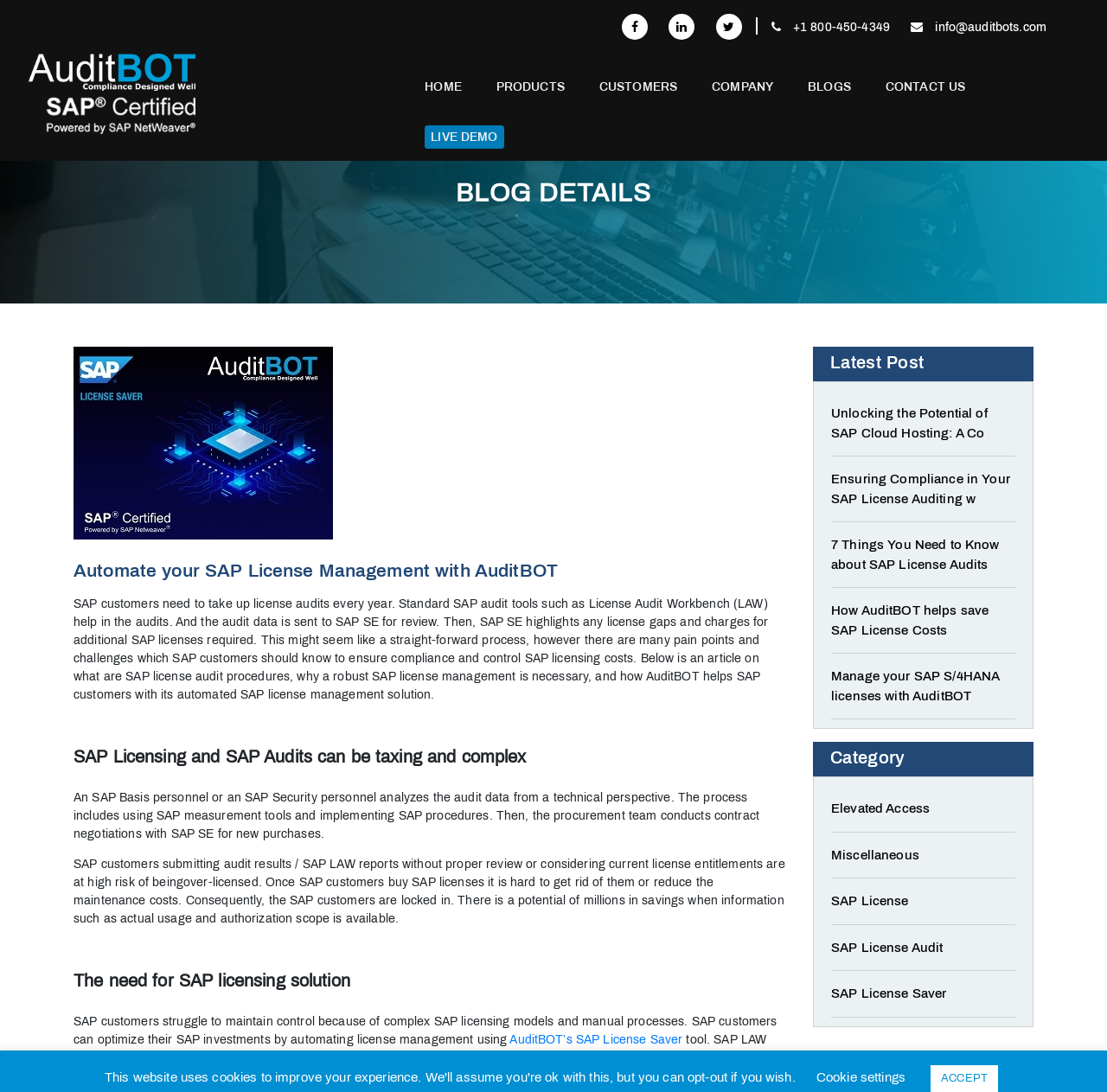Determine the bounding box coordinates of the clickable region to carry out the instruction: "Click the AuditBOT logo".

[0.065, 0.063, 0.216, 0.097]